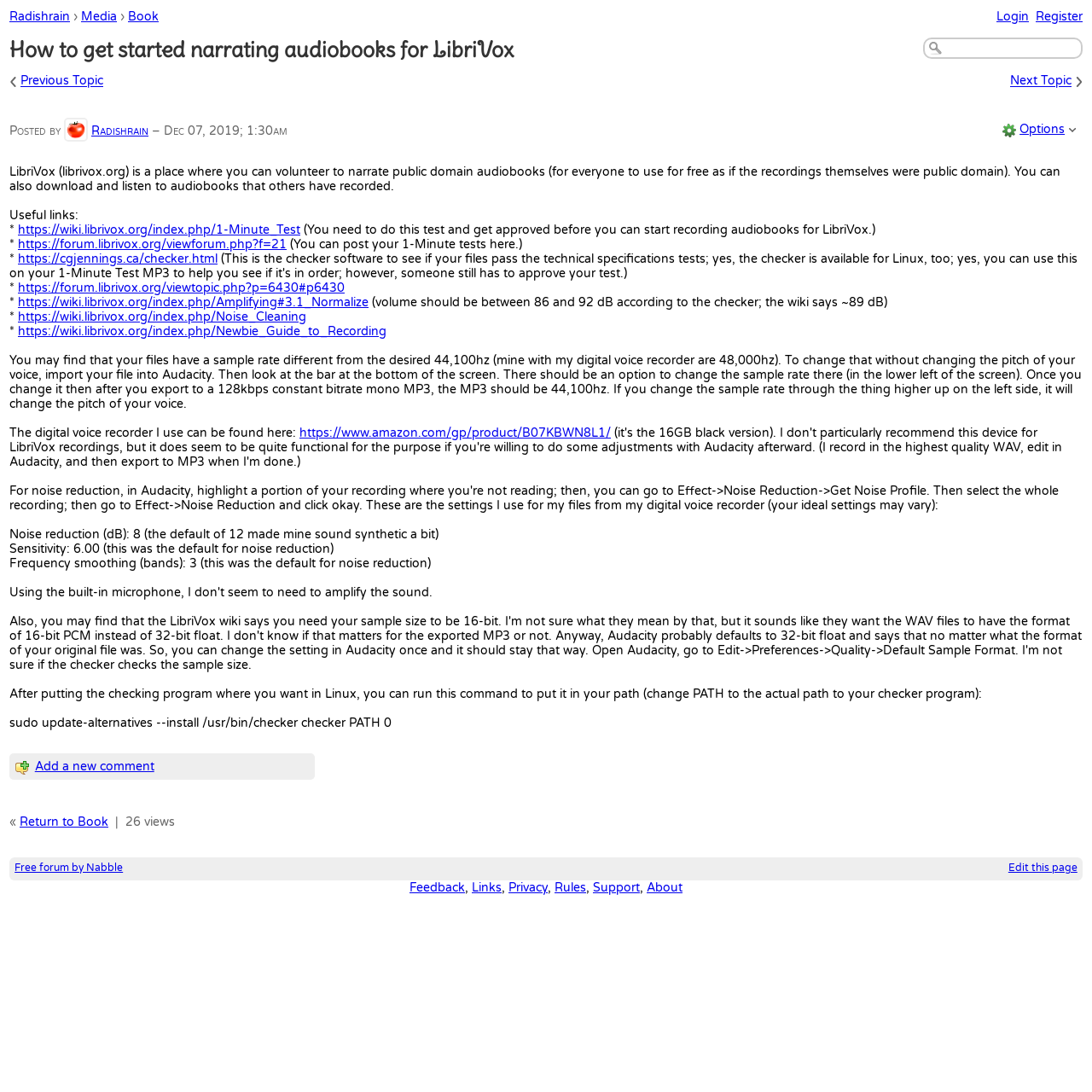Please locate the bounding box coordinates of the element that needs to be clicked to achieve the following instruction: "Click on the 'Register' link". The coordinates should be four float numbers between 0 and 1, i.e., [left, top, right, bottom].

[0.948, 0.009, 0.991, 0.022]